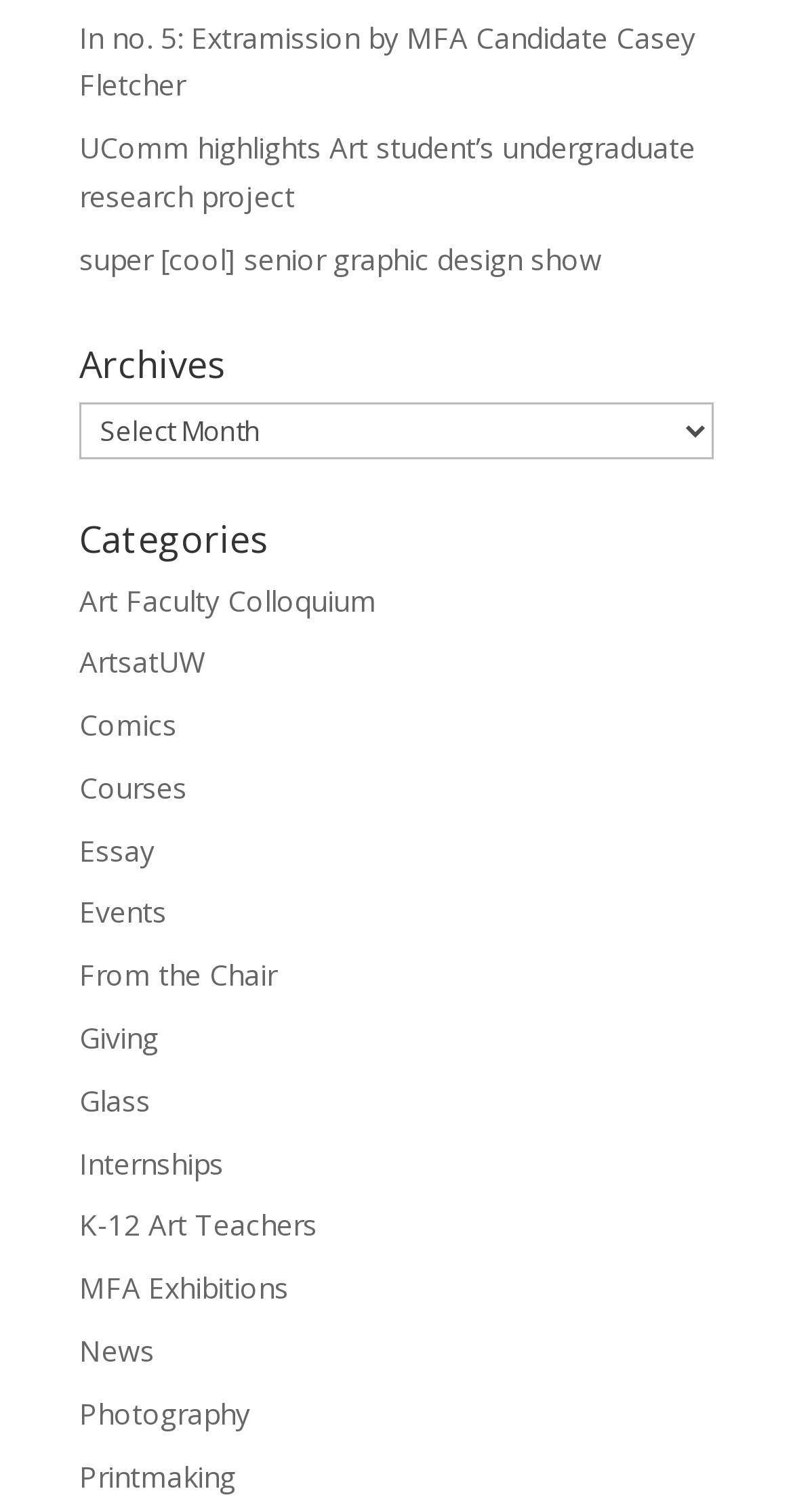By analyzing the image, answer the following question with a detailed response: What categories of content are available on this webpage?

The webpage features links to various categories, including Art Faculty Colloquium, ArtsatUW, Comics, Courses, and more, indicating that the webpage provides content related to art, design, and related fields.